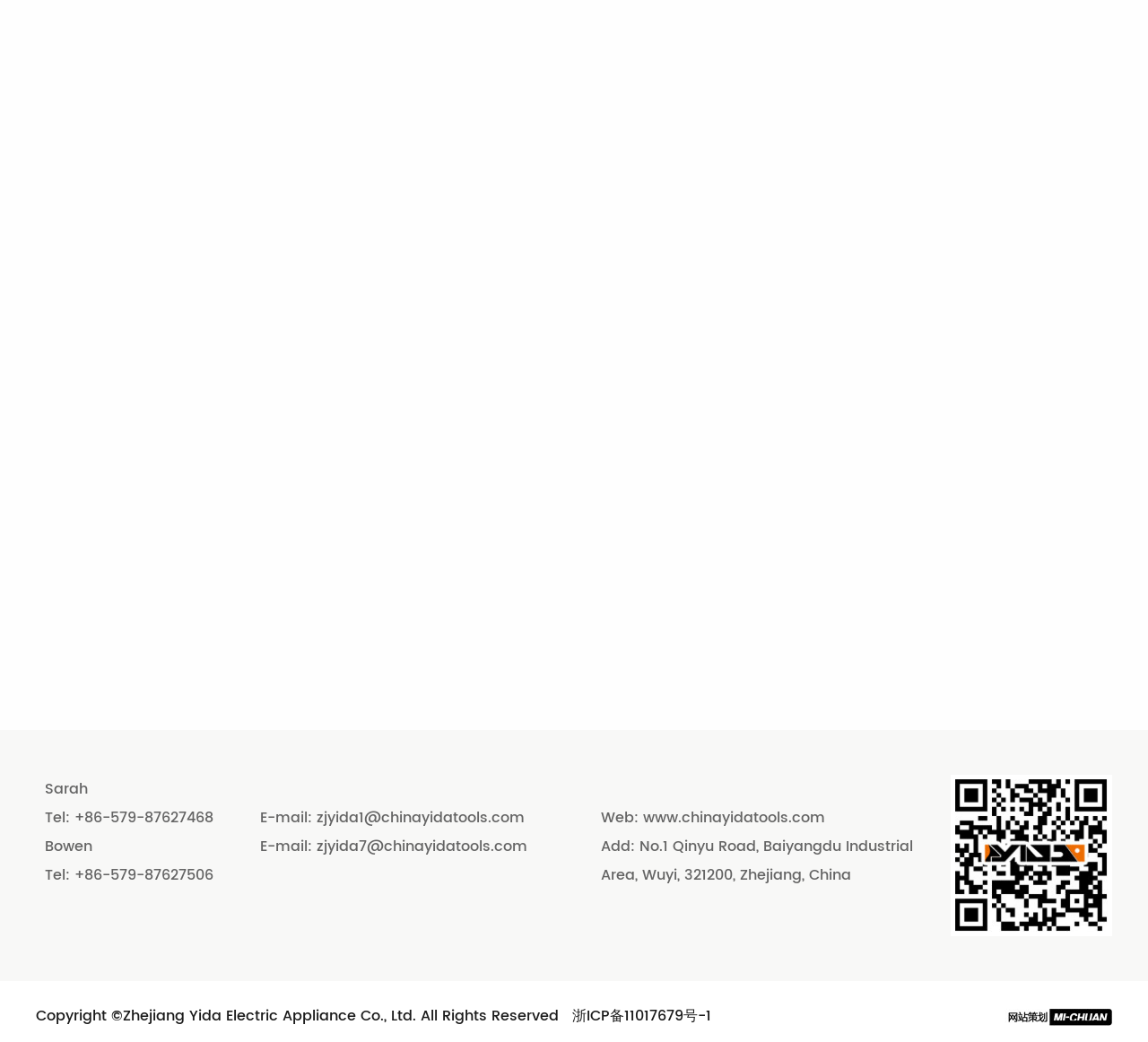What is the name of the first person listed?
Answer the question with just one word or phrase using the image.

Sarah